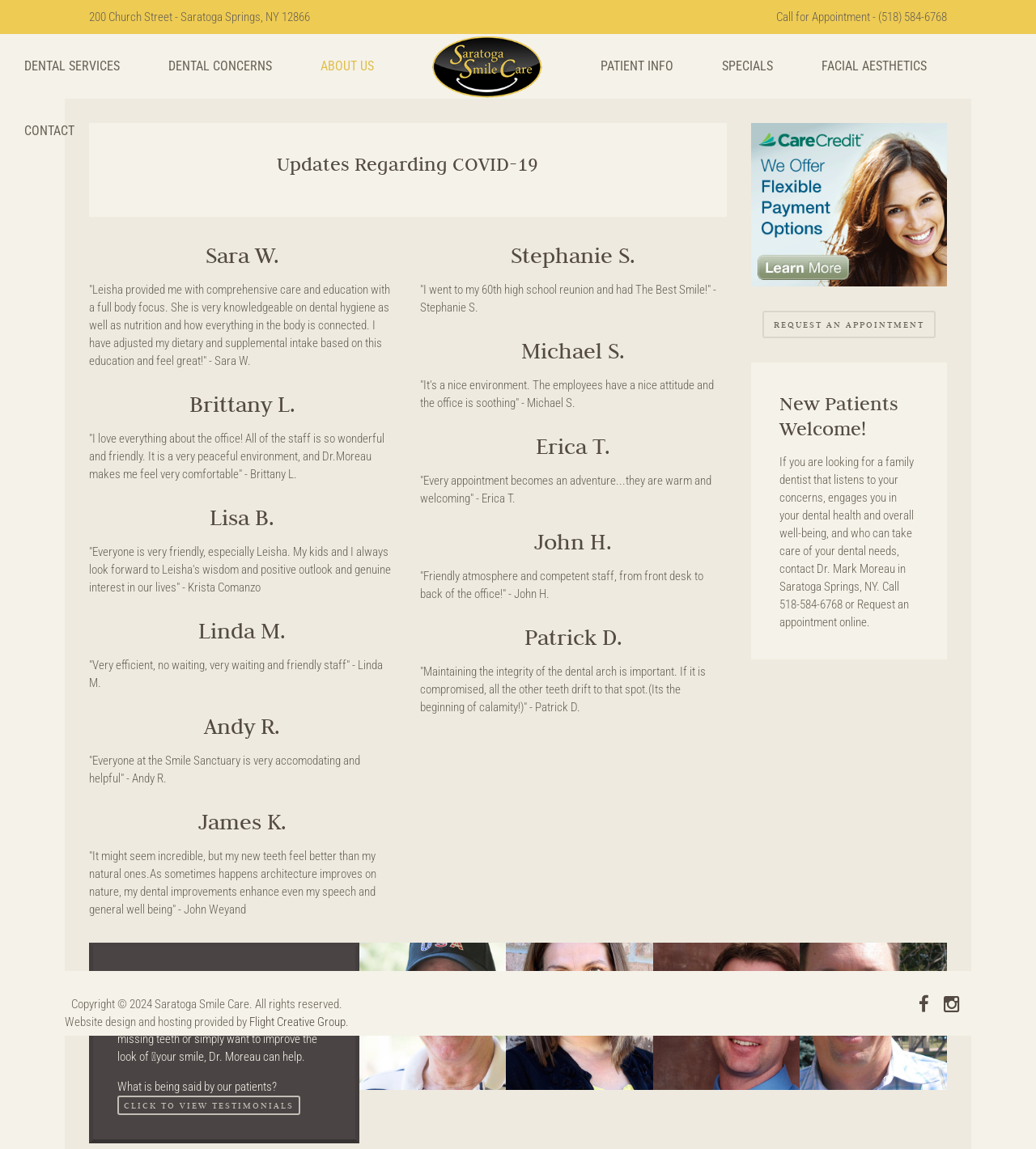Could you locate the bounding box coordinates for the section that should be clicked to accomplish this task: "View testimonials from patients".

[0.113, 0.954, 0.29, 0.97]